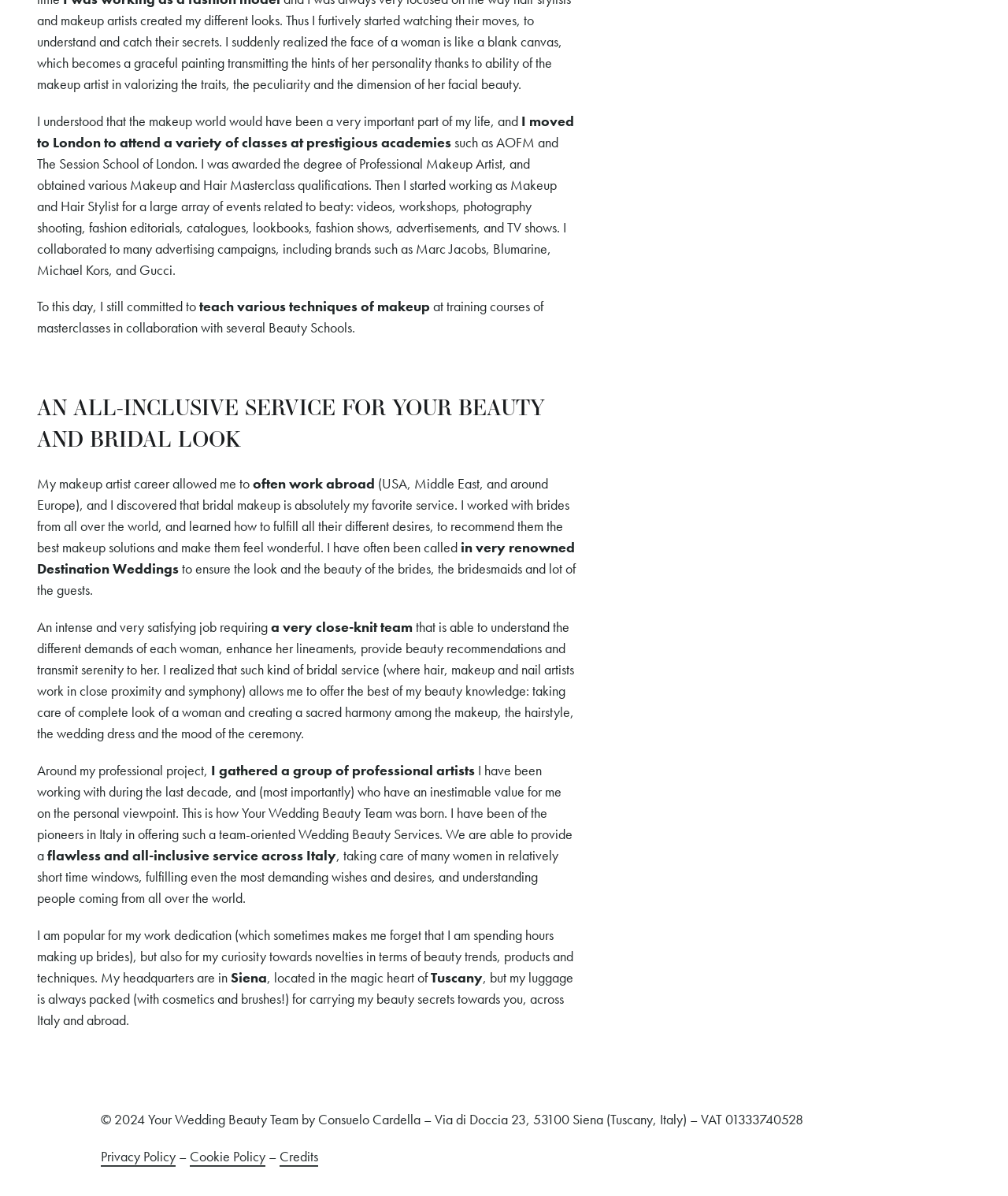Using the provided element description: "Cookie Policy", identify the bounding box coordinates. The coordinates should be four floats between 0 and 1 in the order [left, top, right, bottom].

[0.188, 0.959, 0.263, 0.974]